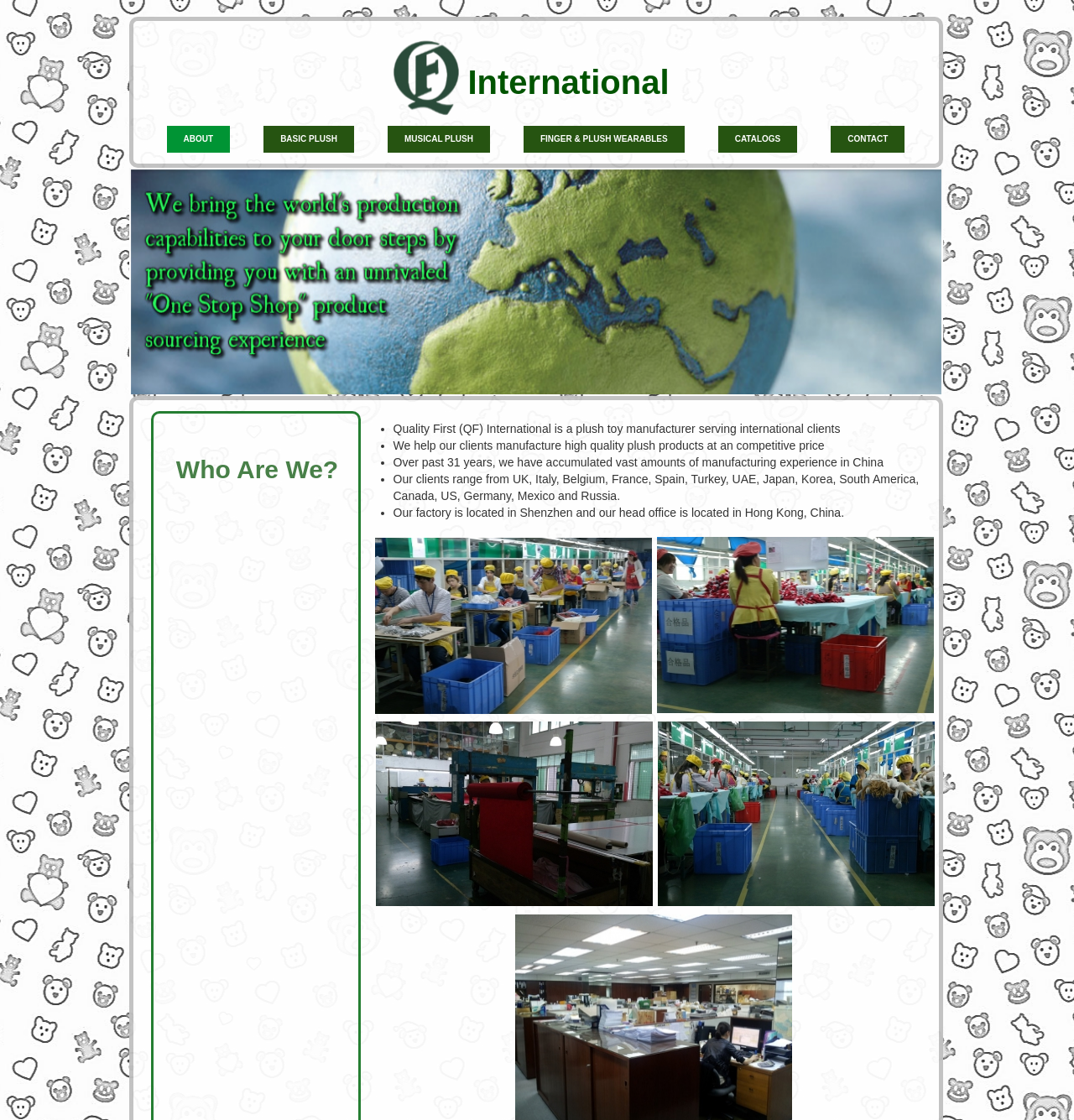Use the information in the screenshot to answer the question comprehensively: Where is Quality First International's factory located?

According to the webpage, the factory is located in Shenzhen, as mentioned in the StaticText element with the text 'Our factory is located in Shenzhen and our head office is located in Hong Kong, China'.